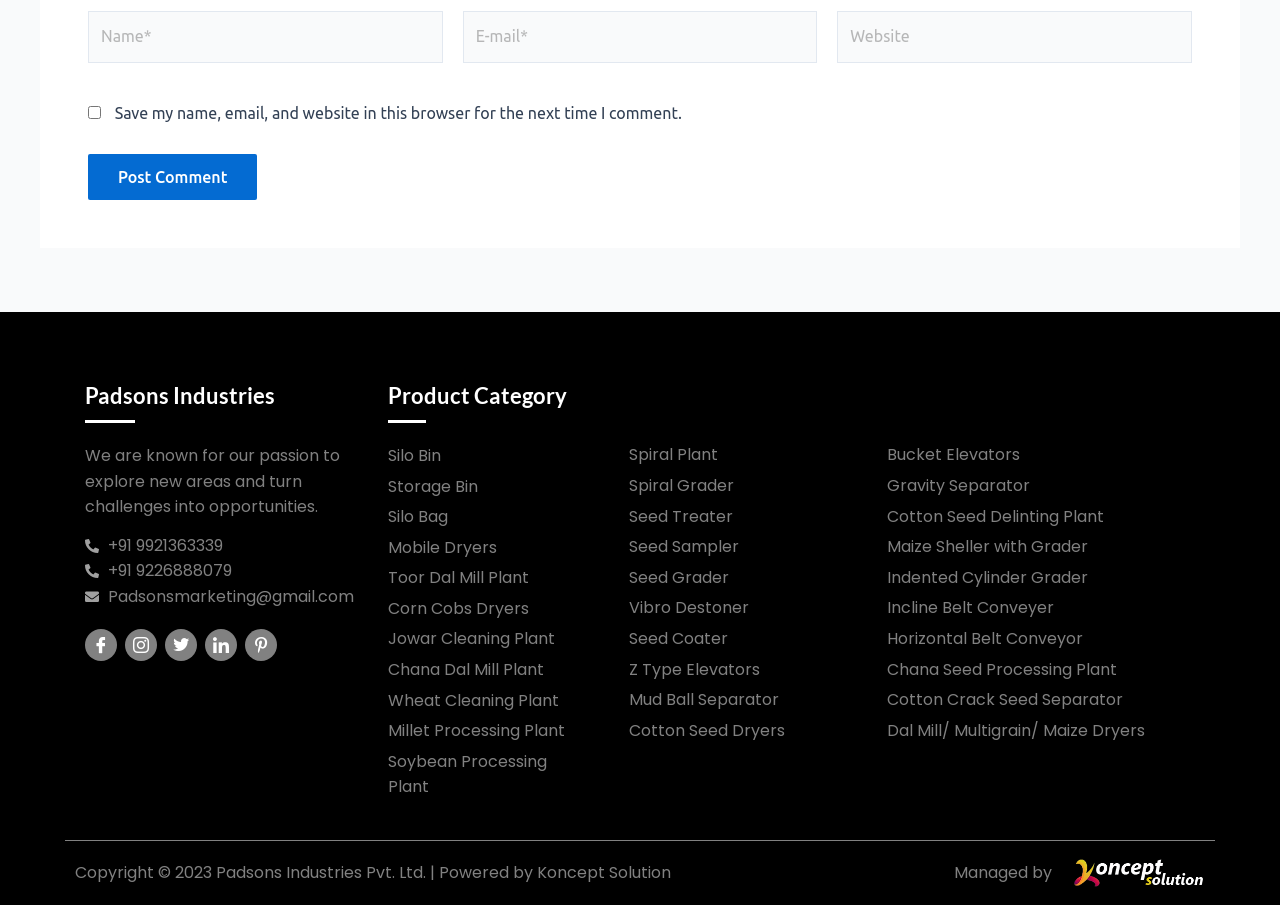How can someone contact the company?
Relying on the image, give a concise answer in one word or a brief phrase.

Phone numbers and email